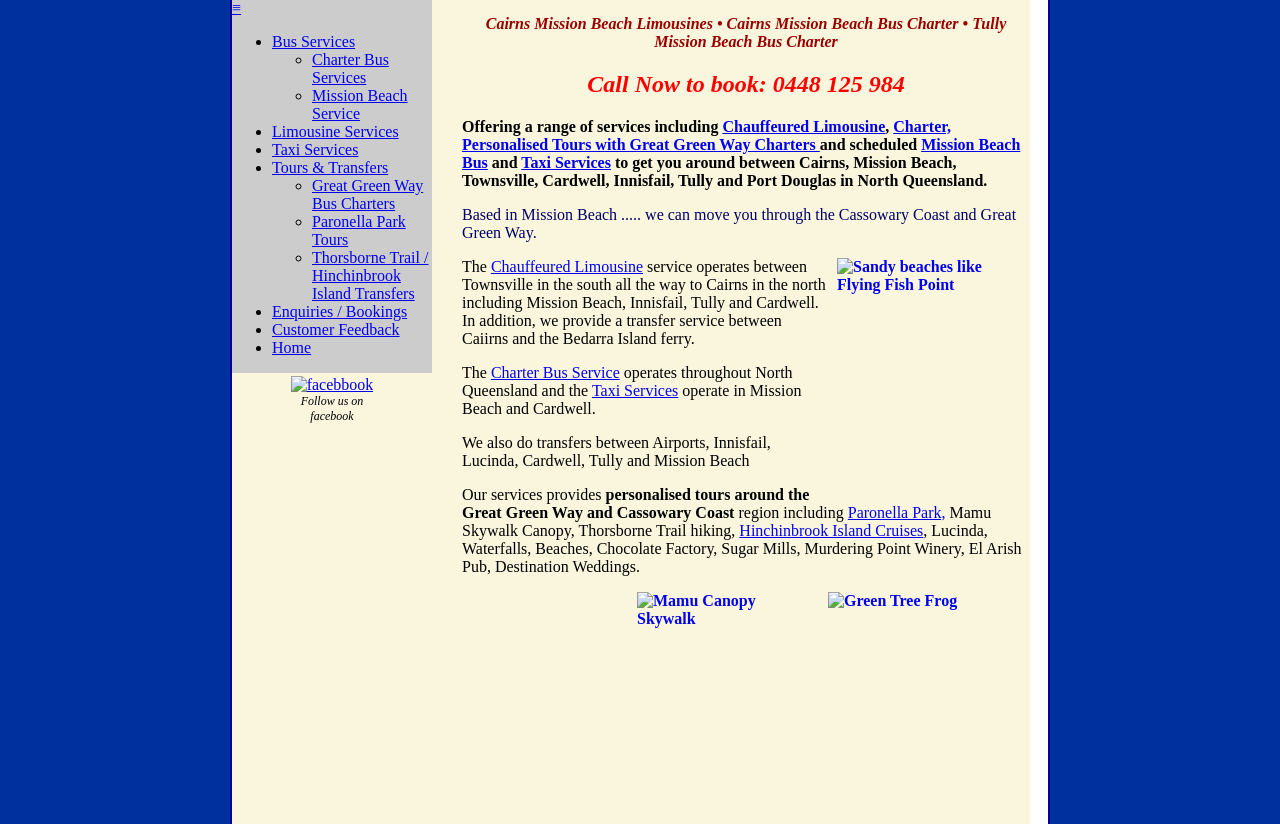Please specify the coordinates of the bounding box for the element that should be clicked to carry out this instruction: "Check Taxi Services". The coordinates must be four float numbers between 0 and 1, formatted as [left, top, right, bottom].

[0.407, 0.186, 0.477, 0.207]